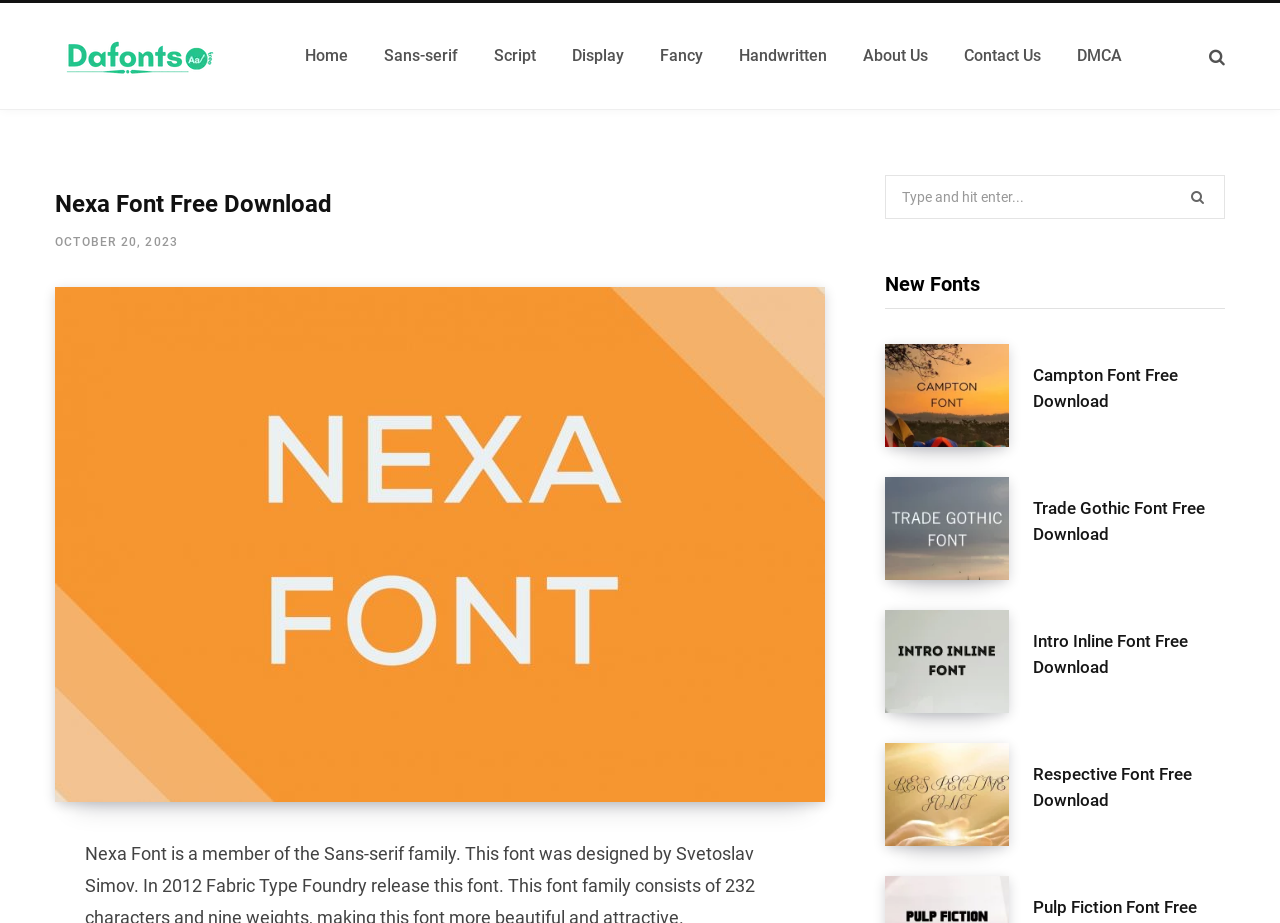Locate the UI element described as follows: "Respective Font Free Download". Return the bounding box coordinates as four float numbers between 0 and 1 in the order [left, top, right, bottom].

[0.807, 0.826, 0.957, 0.882]